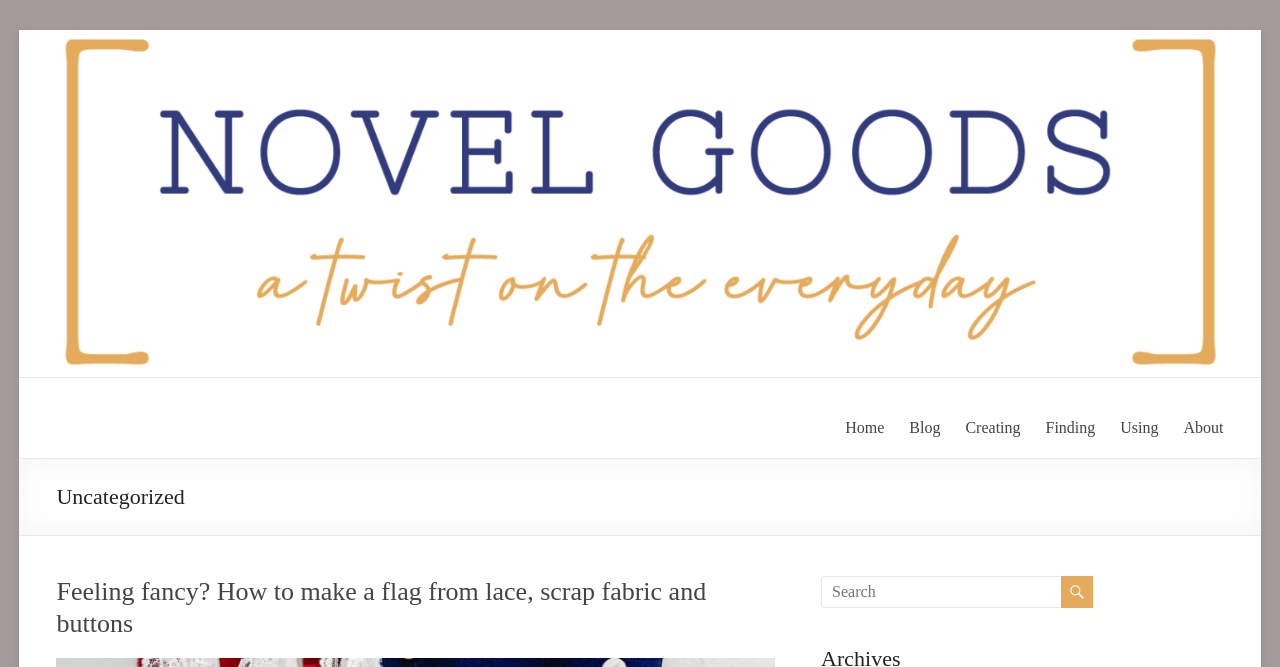Identify the bounding box coordinates for the element you need to click to achieve the following task: "Search for something". The coordinates must be four float values ranging from 0 to 1, formatted as [left, top, right, bottom].

[0.641, 0.863, 0.83, 0.911]